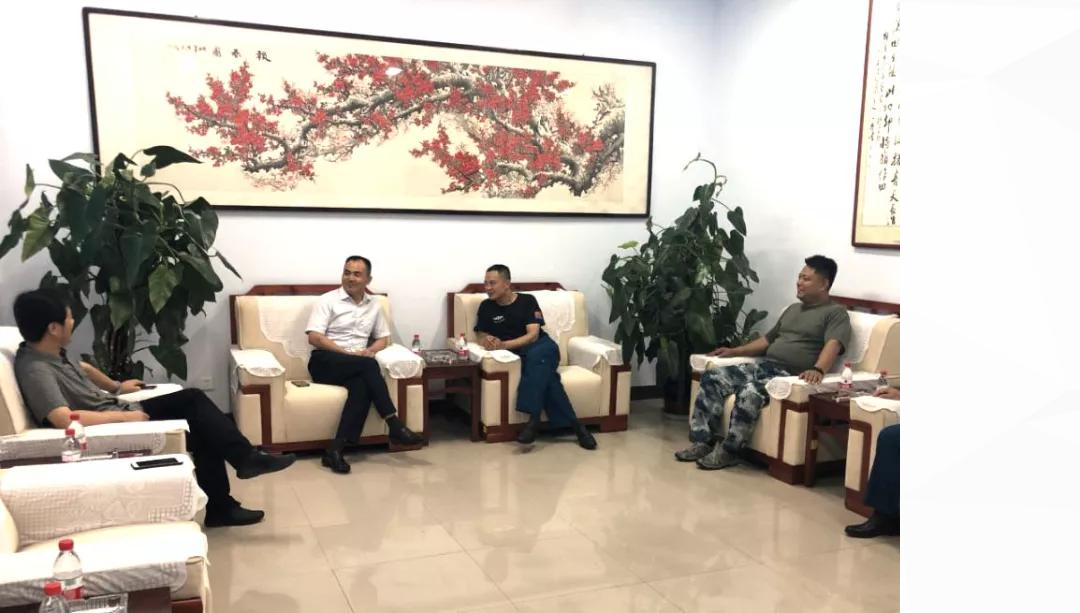Provide a comprehensive description of the image.

In the image, a group of five men is engaged in discussion in a well-lit meeting room, characterized by elegant furnishings and decorative elements. The setting features a large artwork of red flowers against a light background hung on the wall, adding a cultural touch to the ambiance. Plush seating is arranged in a semi-circle, fostering an atmosphere conducive to conversation. Prominently placed houseplants enhance the decor, suggesting a welcoming environment.

The individuals appear focused on their exchange, with some taking notes and listening attentively, reflecting the seriousness of their engagement. This meeting context hints at topics such as collaboration, innovation, or the development of operational strategies, possibly related to their respective roles in enterprises, as indicated by phrases like “China's prosperity” and responsibility in the nearby context. This highlights a blend of corporate and national interests, underscoring the significance of their dialogue.